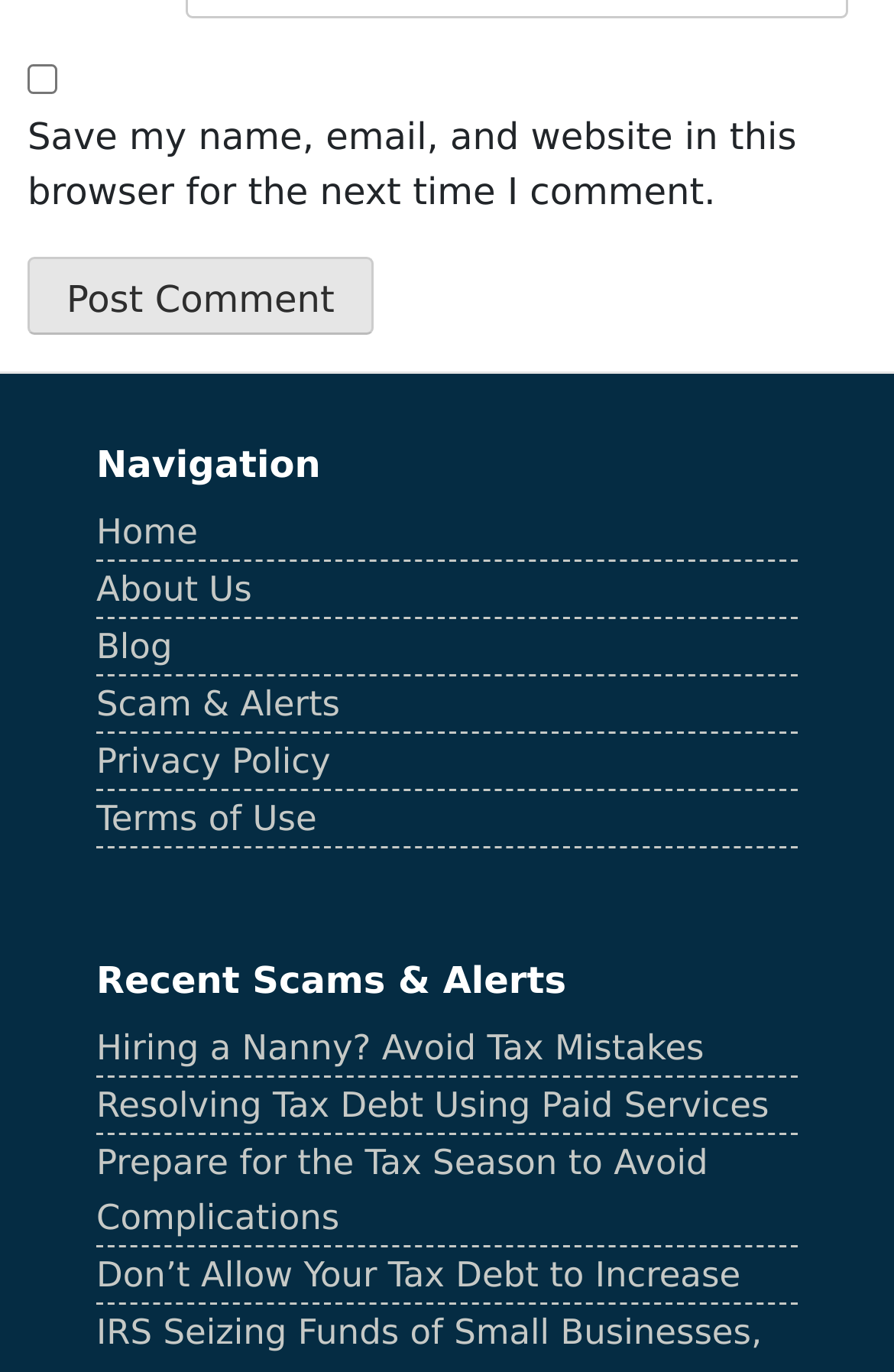Please provide the bounding box coordinates for the element that needs to be clicked to perform the following instruction: "Click the Post Comment button". The coordinates should be given as four float numbers between 0 and 1, i.e., [left, top, right, bottom].

[0.031, 0.187, 0.418, 0.244]